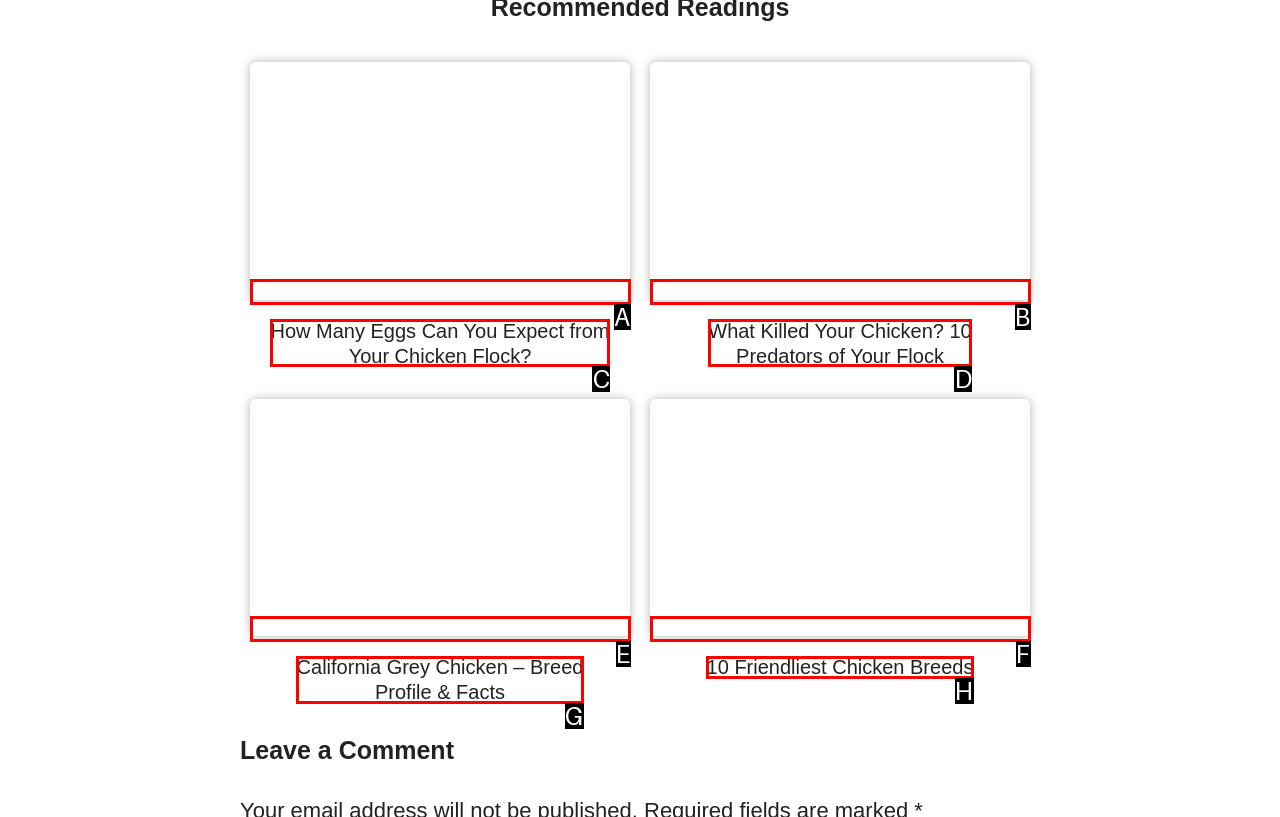Point out the option that needs to be clicked to fulfill the following instruction: Discover the 10 friendliest chicken breeds
Answer with the letter of the appropriate choice from the listed options.

F